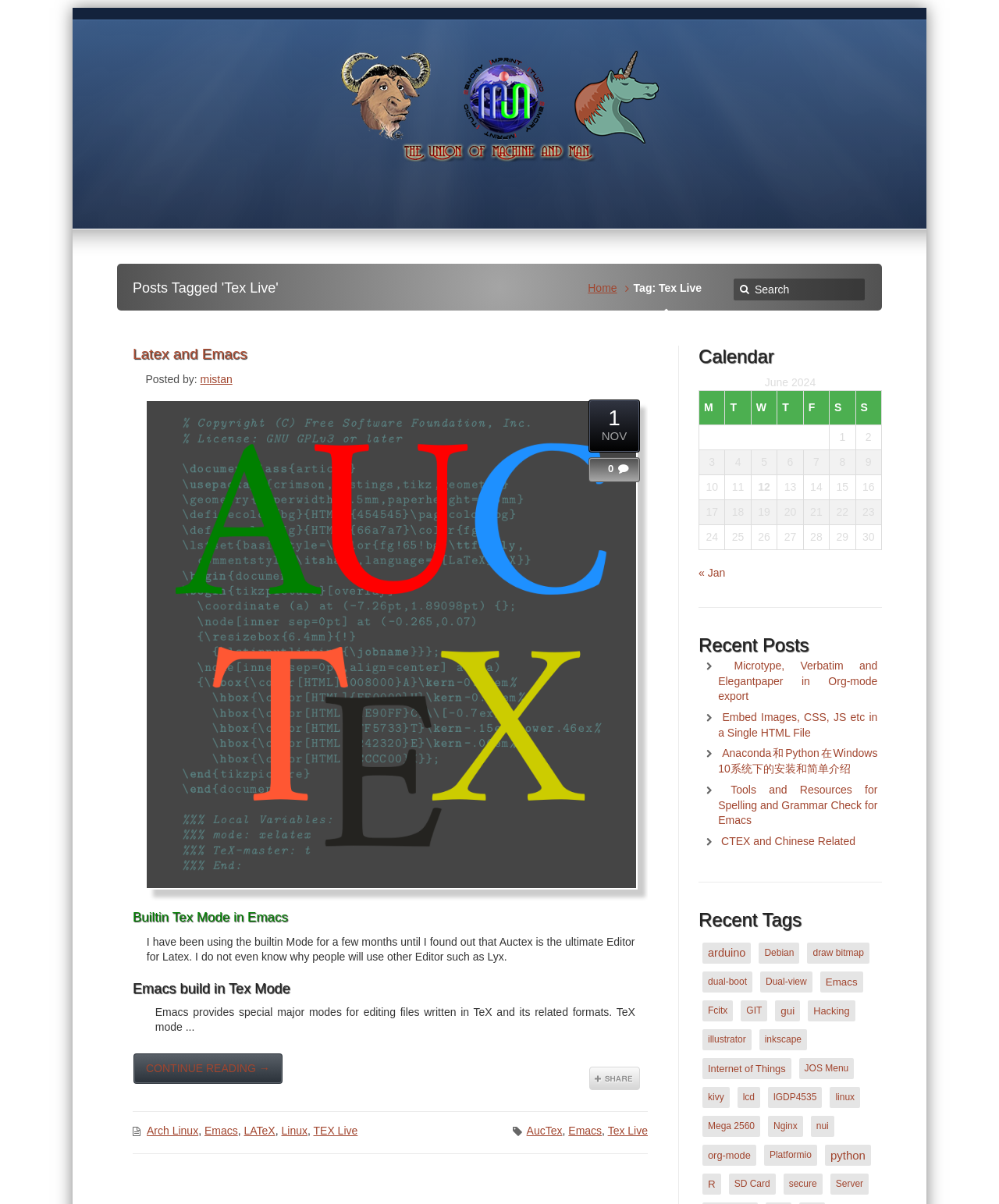Could you specify the bounding box coordinates for the clickable section to complete the following instruction: "View the calendar for June 2024"?

[0.699, 0.287, 0.883, 0.305]